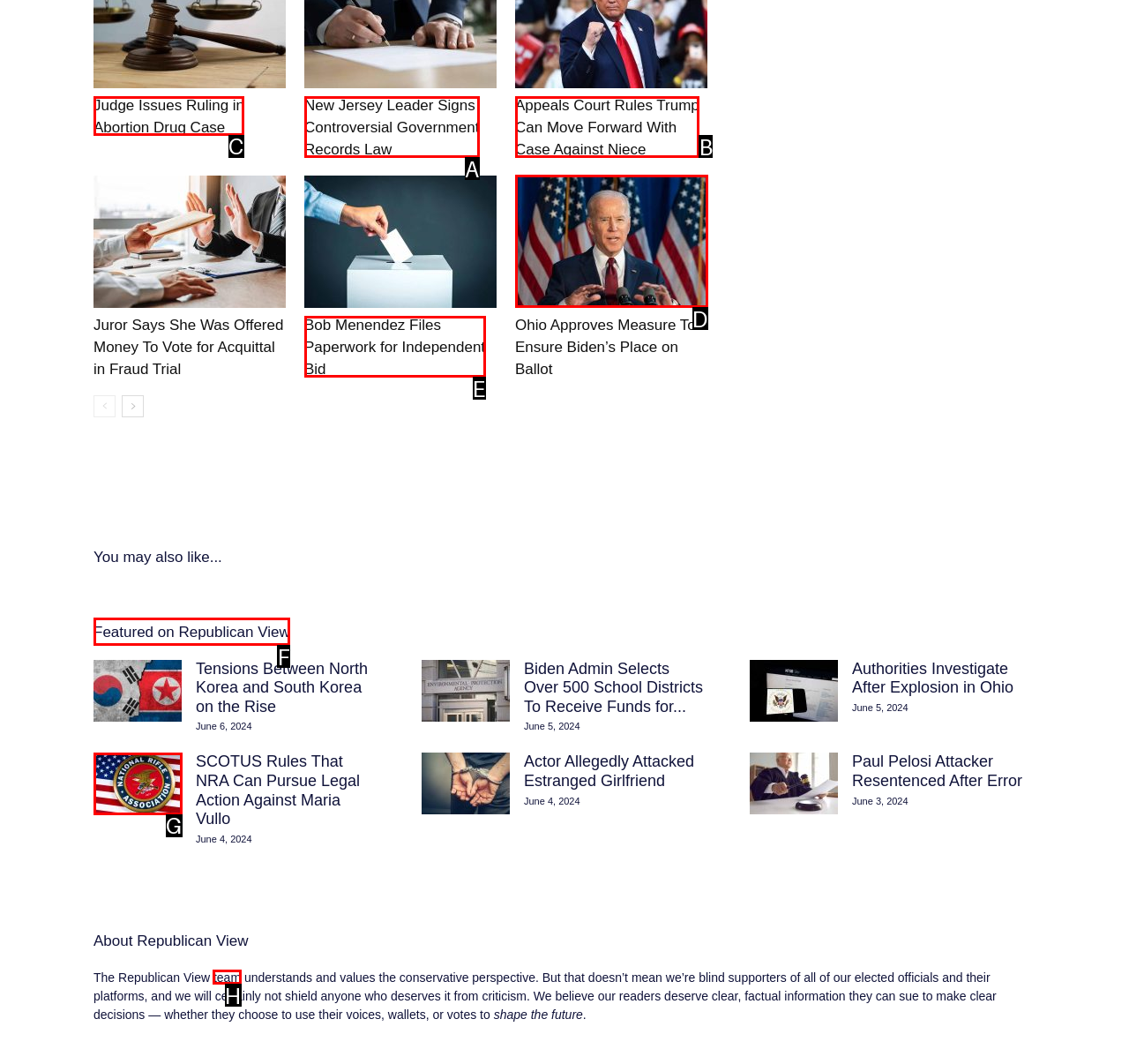Look at the highlighted elements in the screenshot and tell me which letter corresponds to the task: click on Judge Issues Ruling in Abortion Drug Case.

C